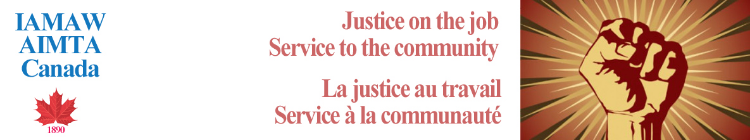Please respond in a single word or phrase: 
What is symbolized by the raised fist?

Strength and solidarity